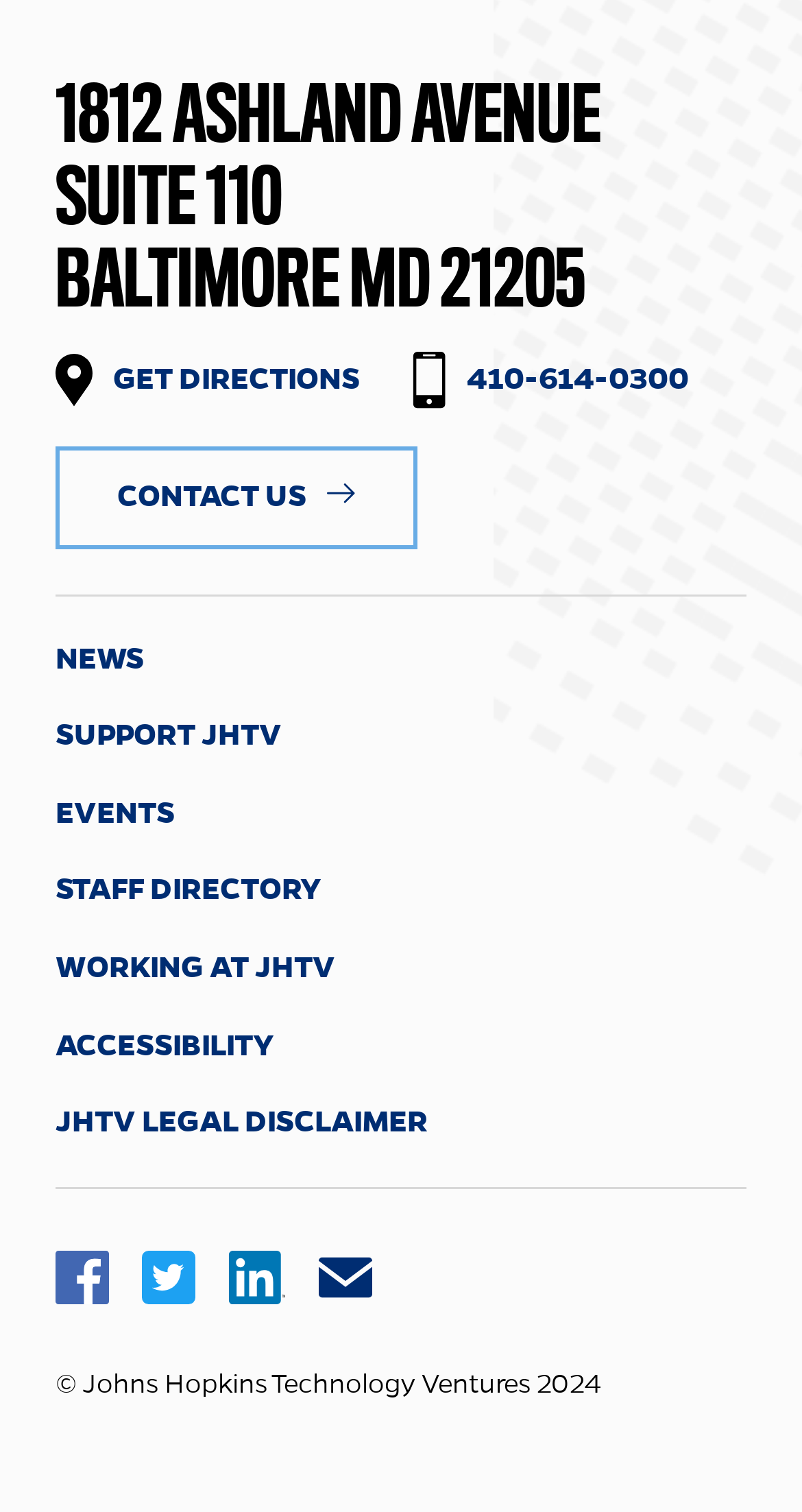Reply to the question with a single word or phrase:
What social media platforms does Johns Hopkins Technology Ventures have?

Facebook, Twitter, LinkedIn, Newsletter